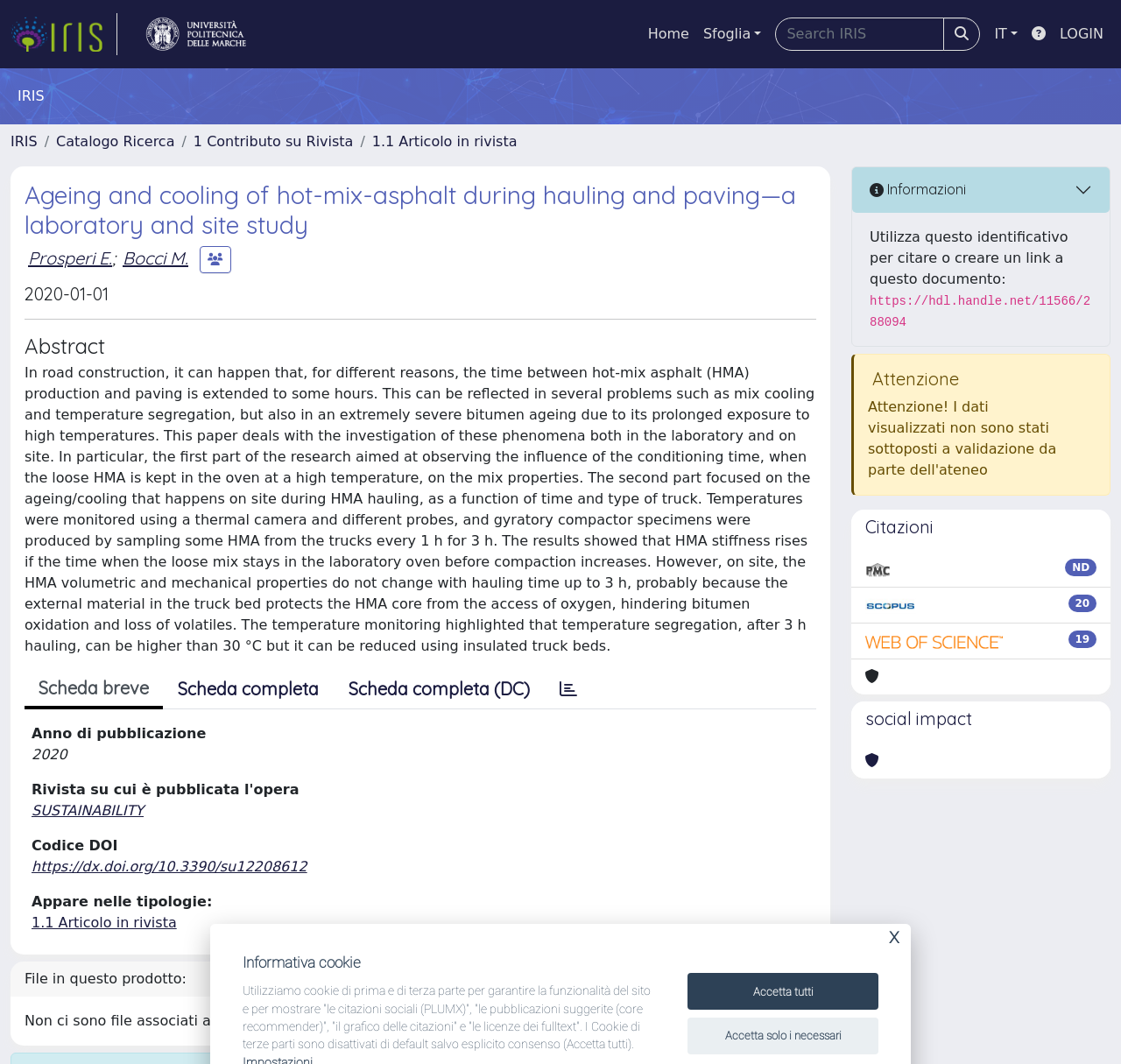What is the DOI of this research?
Give a one-word or short phrase answer based on the image.

https://dx.doi.org/10.3390/su12208612